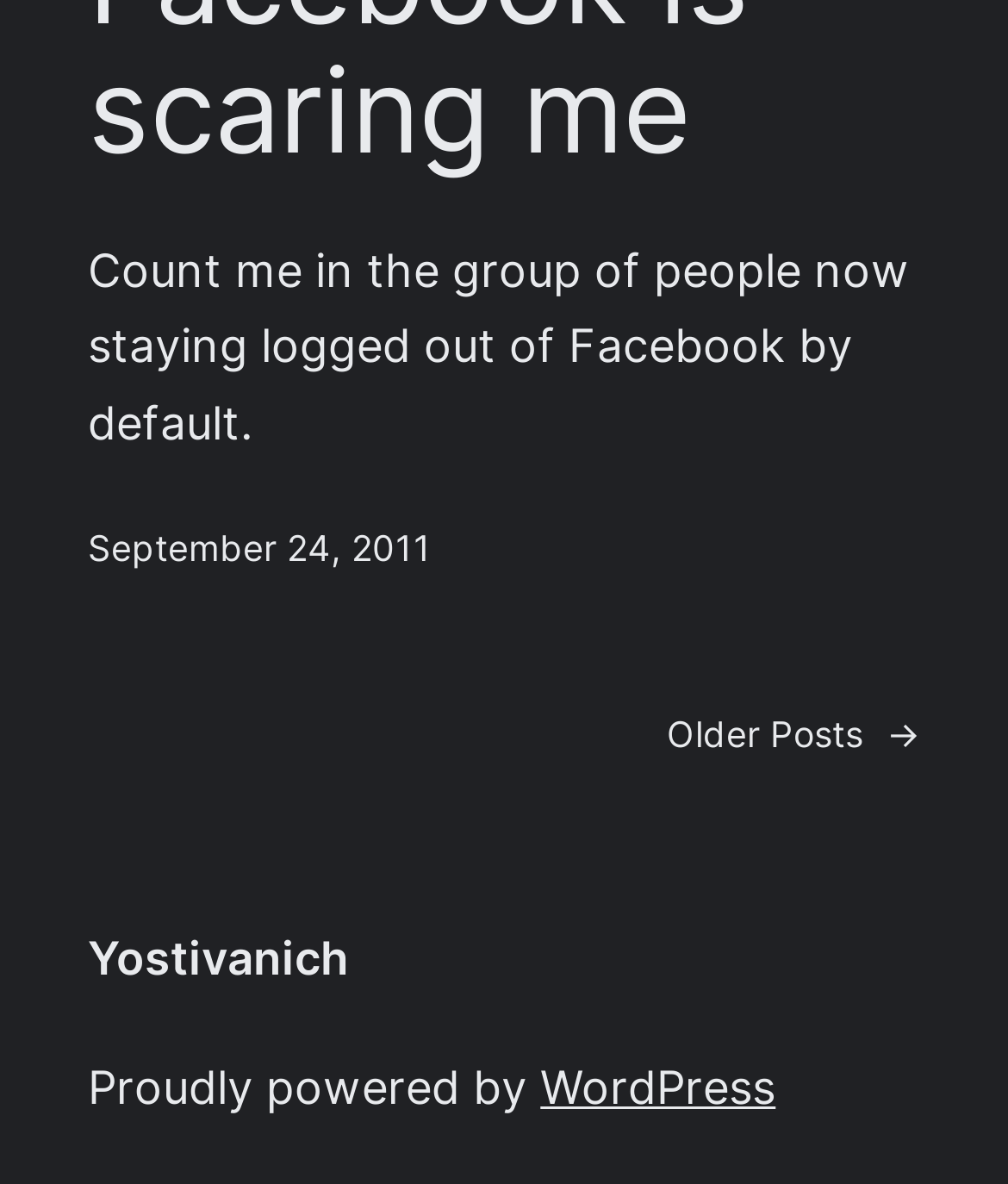Review the image closely and give a comprehensive answer to the question: Who is the author of the website?

The author of the website can be found in the link 'Yostivanich' which is located at the bottom of the page and is likely to be the name of the person who created and maintains the website.